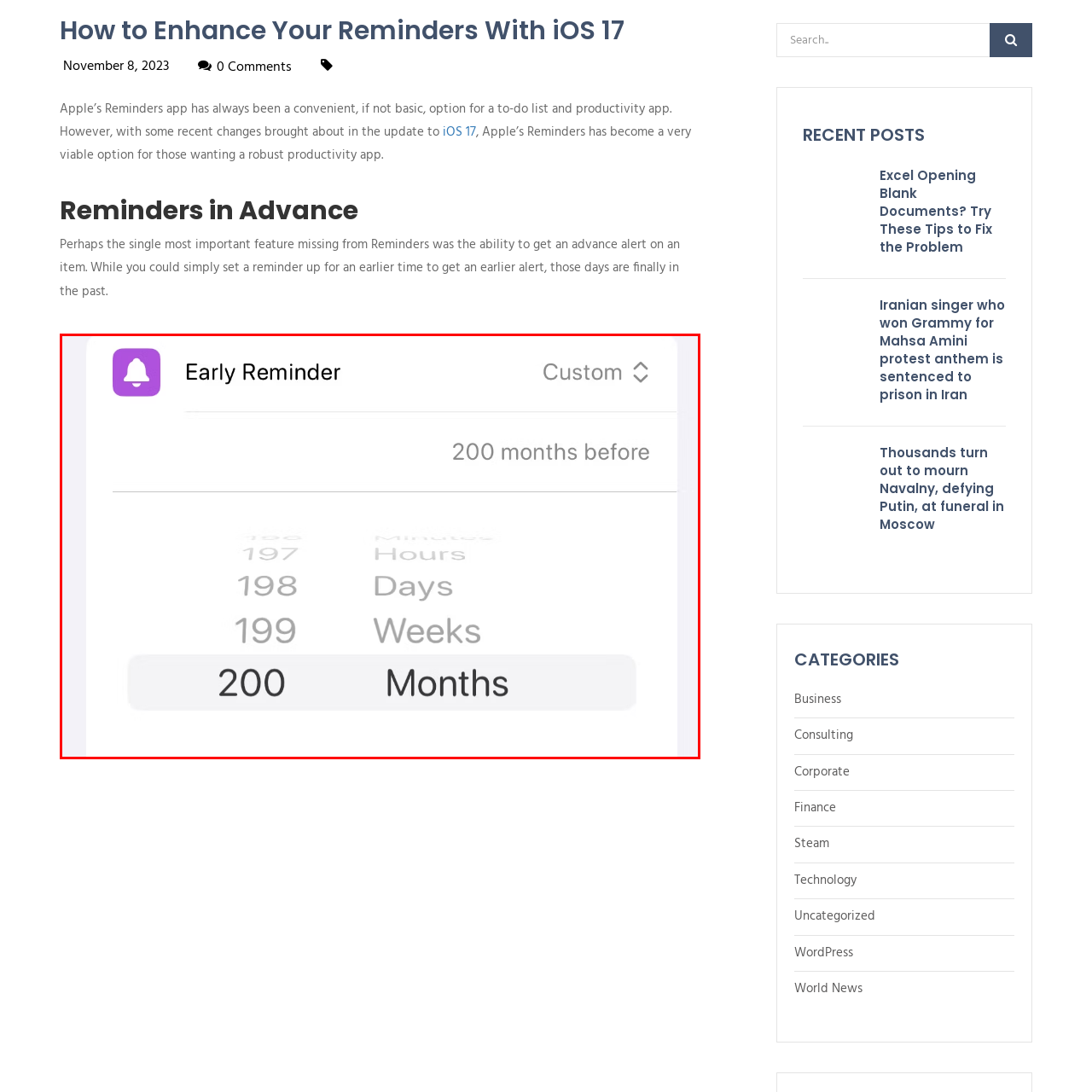Elaborate on the details of the image that is highlighted by the red boundary.

The image displays a user interface from Apple's Reminders app, showcasing the "Early Reminder" feature. The screen features a selection option for setting a reminder 200 months before a specified event. The interface includes a prominent purple bell icon at the top, indicating the function of the reminder, and a customizable option below marked as "Custom." The surrounding text, likely blurred or faded, lists alternative time frames for reminders, including minutes, hours, days, and weeks, emphasizing the flexibility the app offers users in managing their tasks. This feature reflects the enhancements introduced in iOS 17, significantly improving how users can set and receive alerts for important tasks ahead of time.